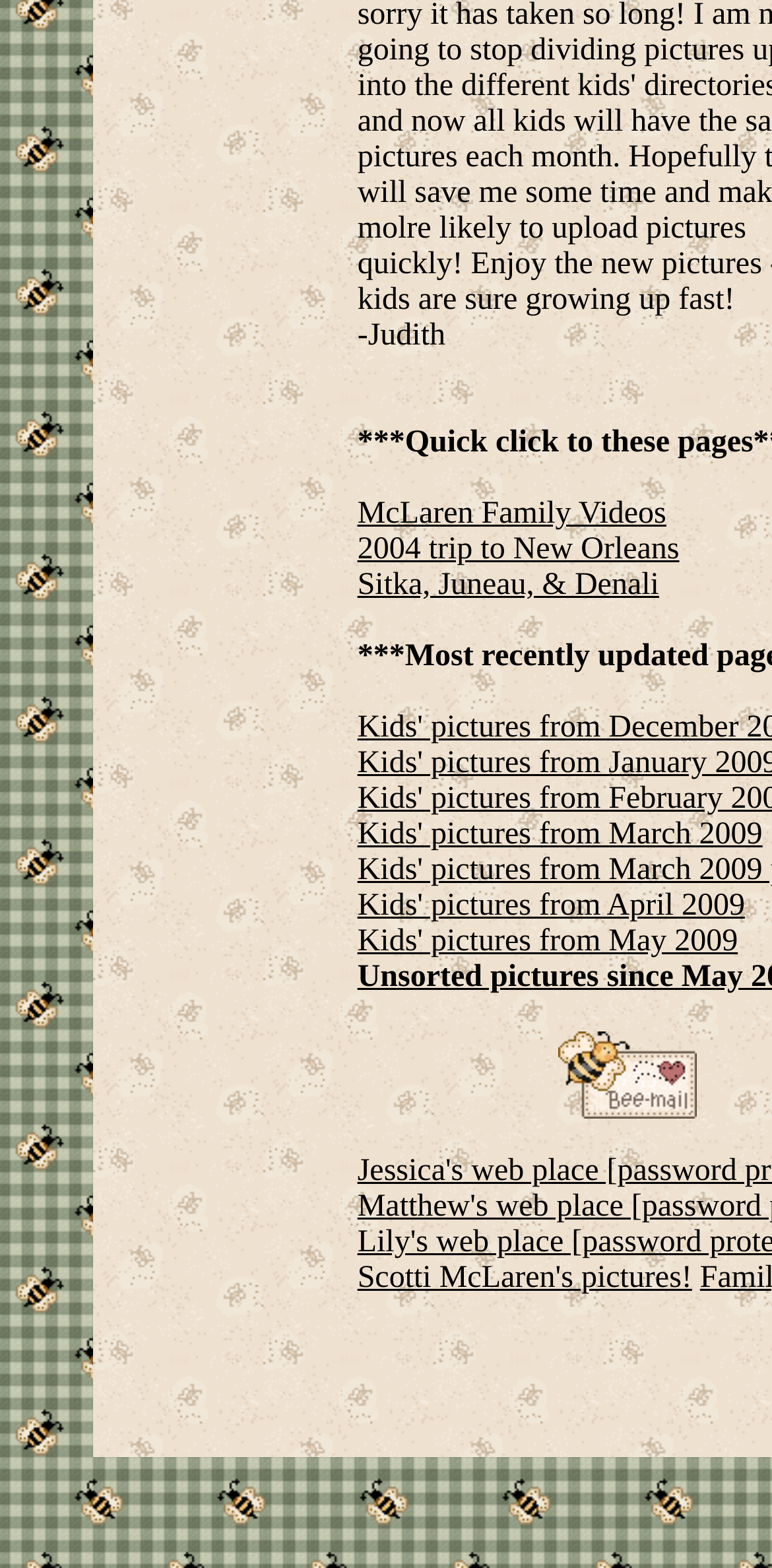Locate and provide the bounding box coordinates for the HTML element that matches this description: "Scotti McLaren's pictures!".

[0.322, 0.804, 0.755, 0.826]